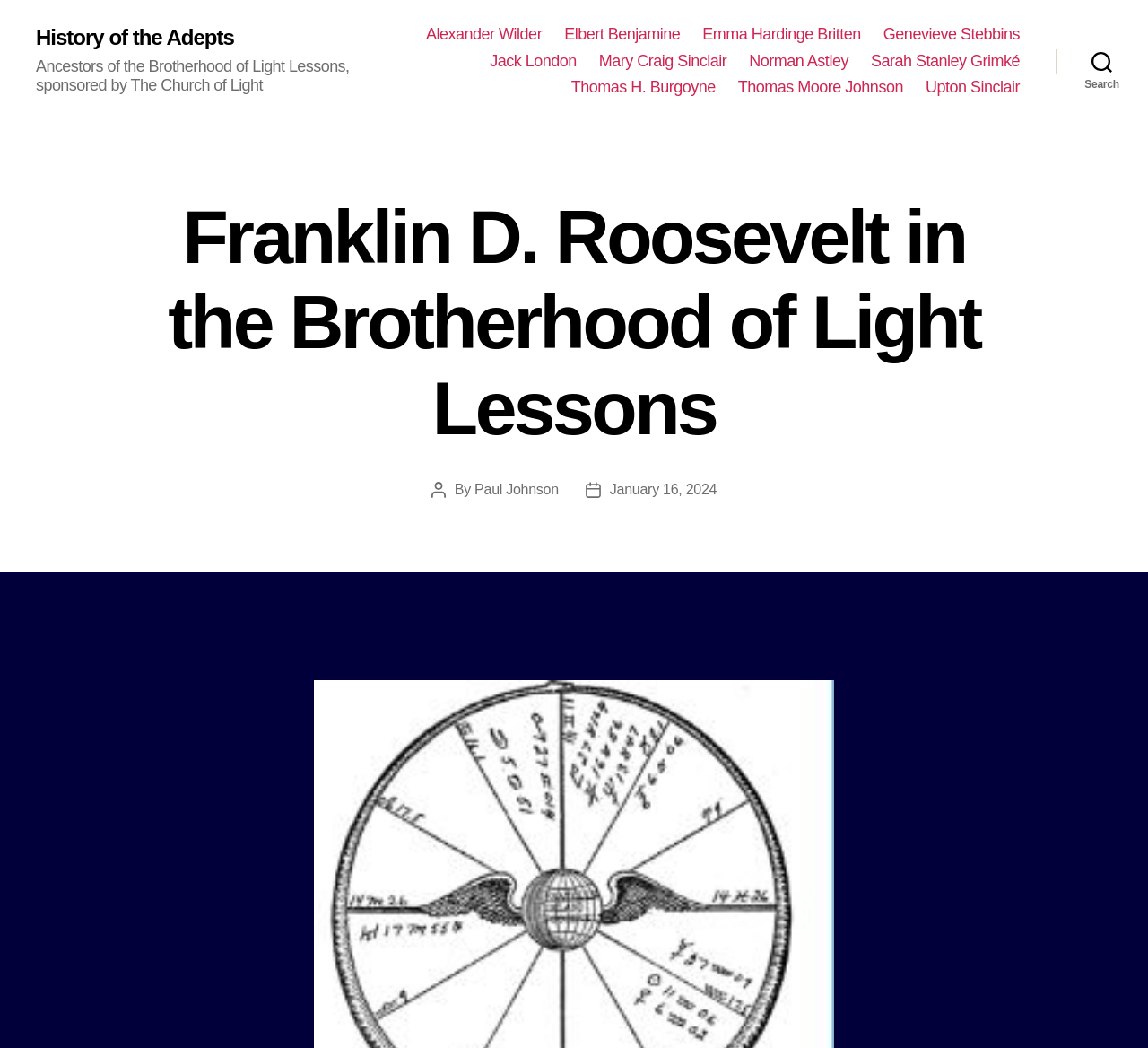Indicate the bounding box coordinates of the clickable region to achieve the following instruction: "Read about Alexander Wilder."

[0.371, 0.024, 0.472, 0.042]